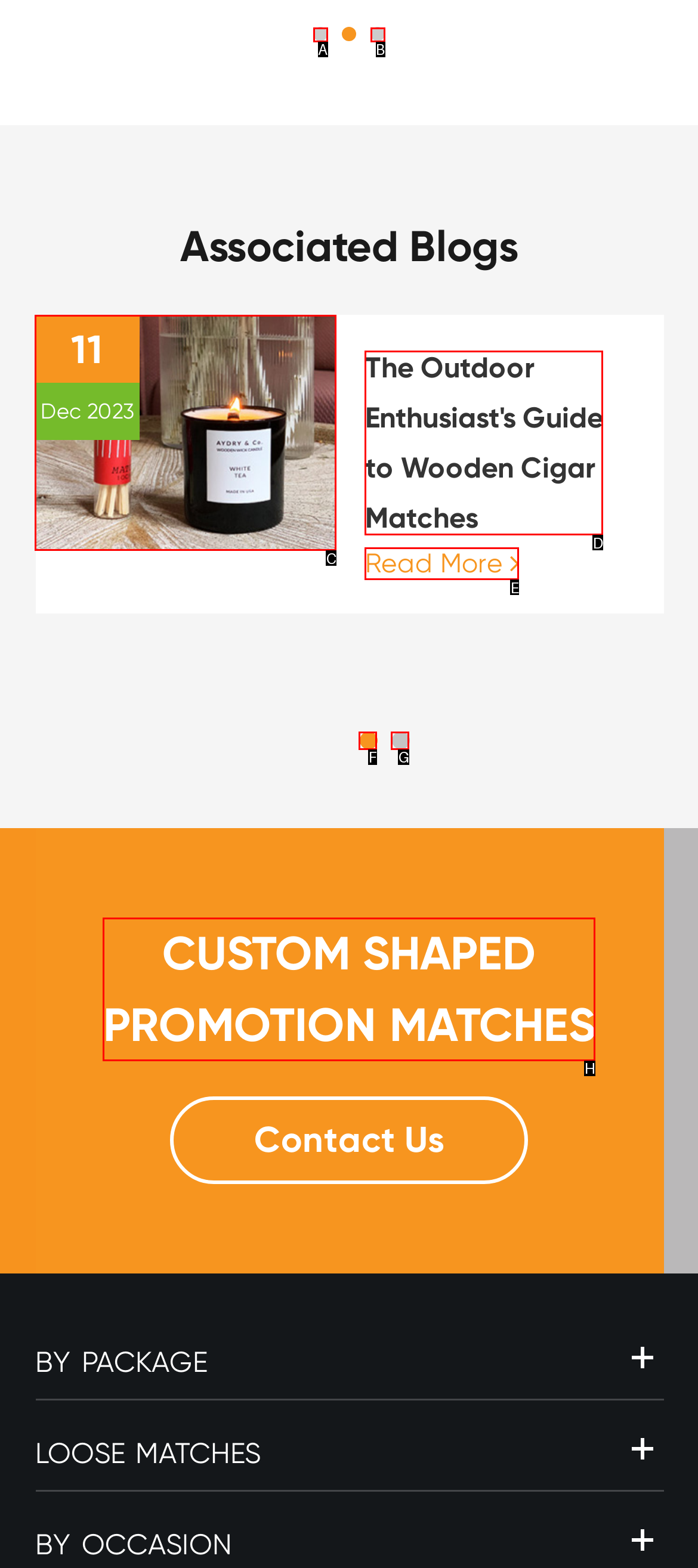Match the element description to one of the options: parent_node: 11
Respond with the corresponding option's letter.

C